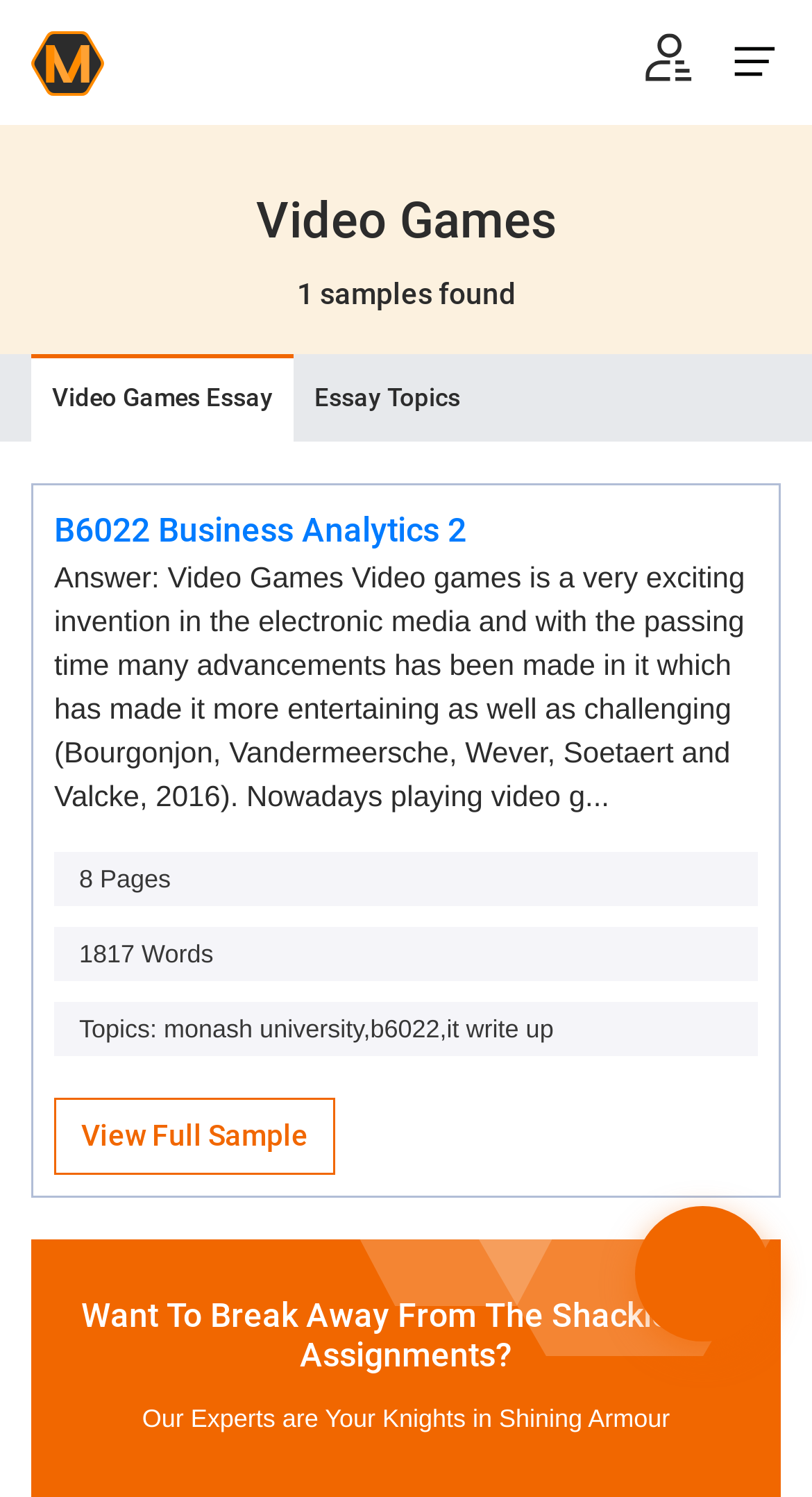From the webpage screenshot, predict the bounding box of the UI element that matches this description: "B6022 Business Analytics 2".

[0.067, 0.338, 0.933, 0.371]